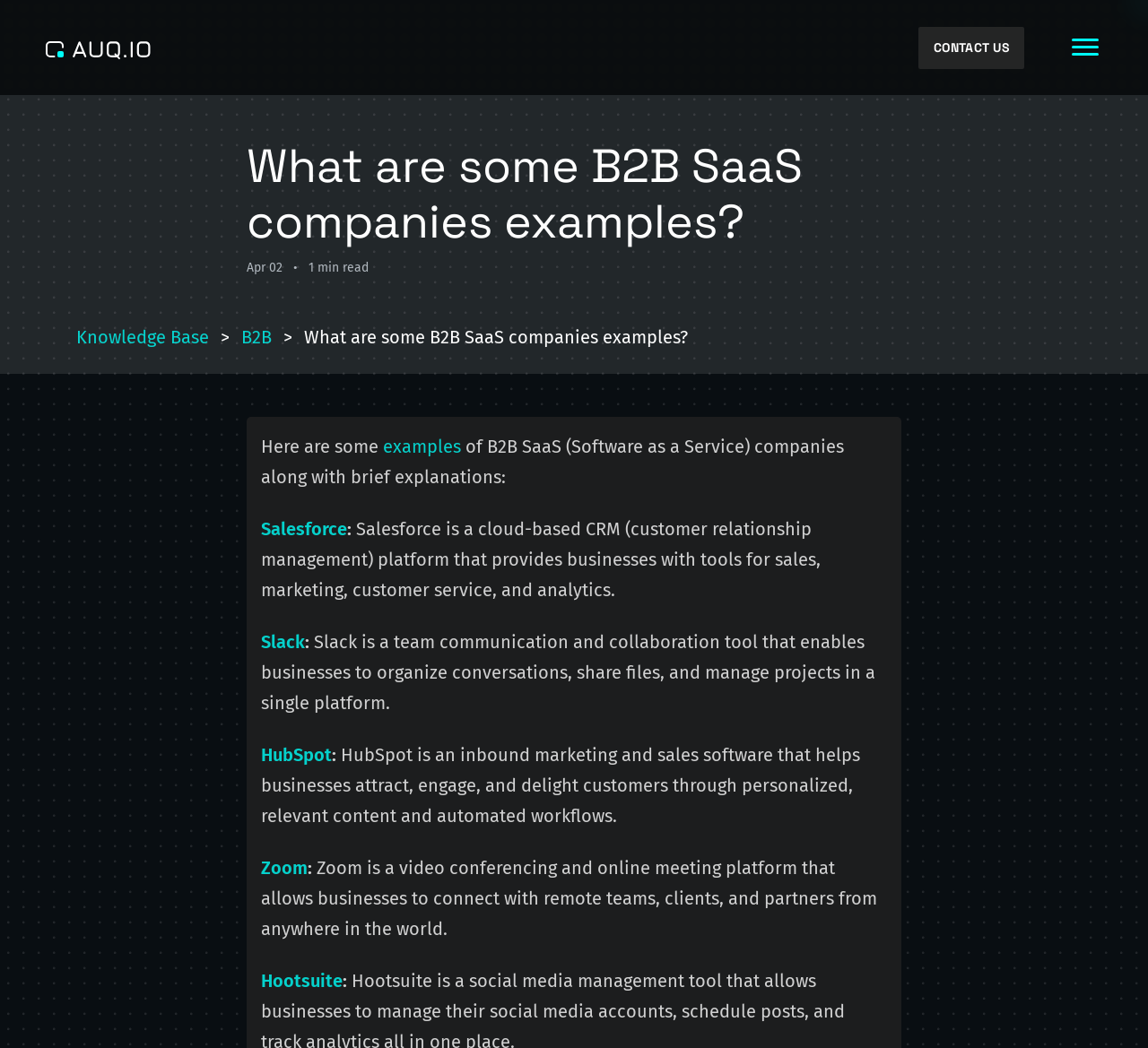What is the purpose of the 'Menu toggler' button?
Based on the screenshot, provide your answer in one word or phrase.

To toggle the menu